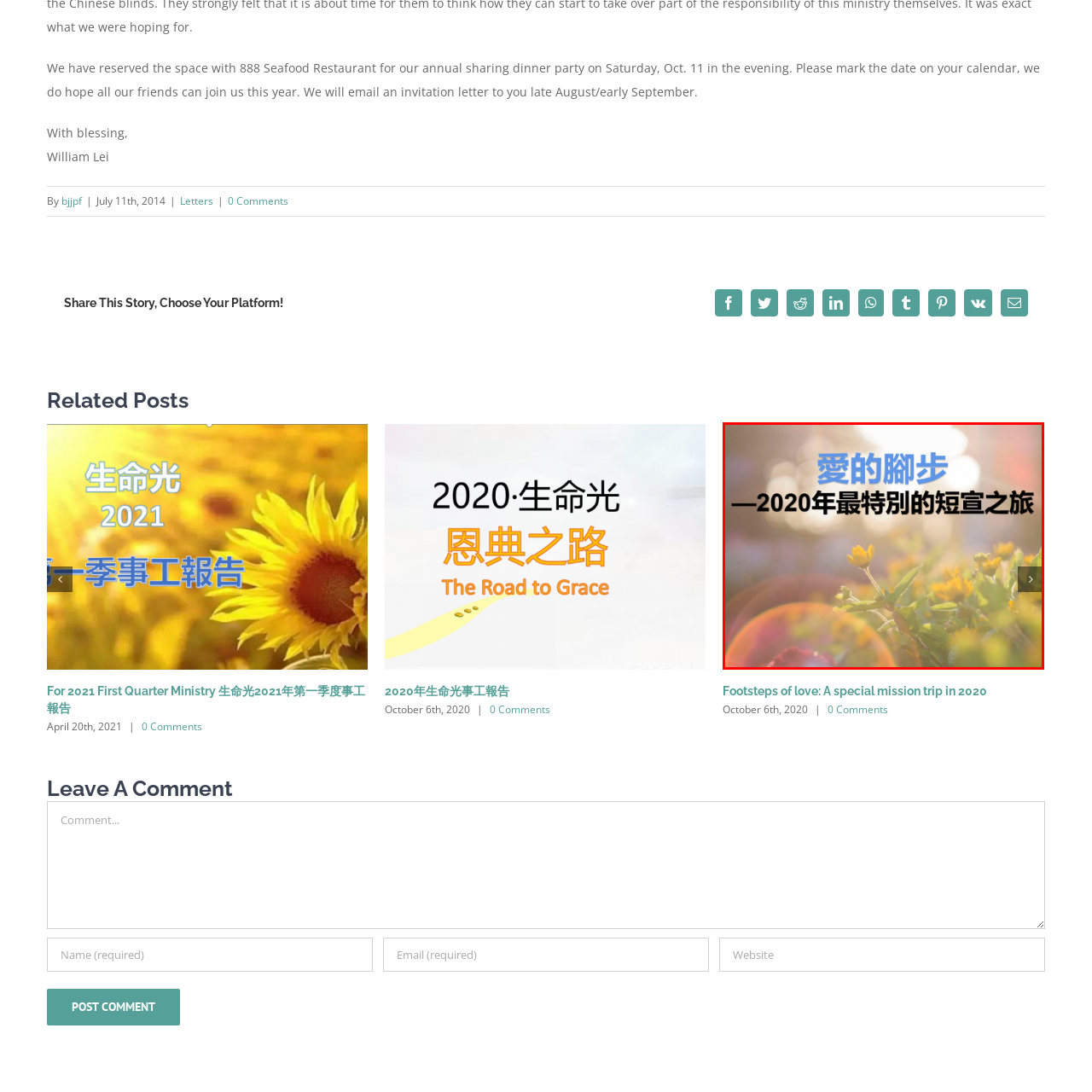What is the year mentioned in the subtitle?
Focus on the section of the image encased in the red bounding box and provide a detailed answer based on the visual details you find.

The subtitle in dark font states '2020年最特别的短宣之旅', which means 'The Most Special Mission Trip of 2020', indicating that the year 2020 is significant in the context of the image.